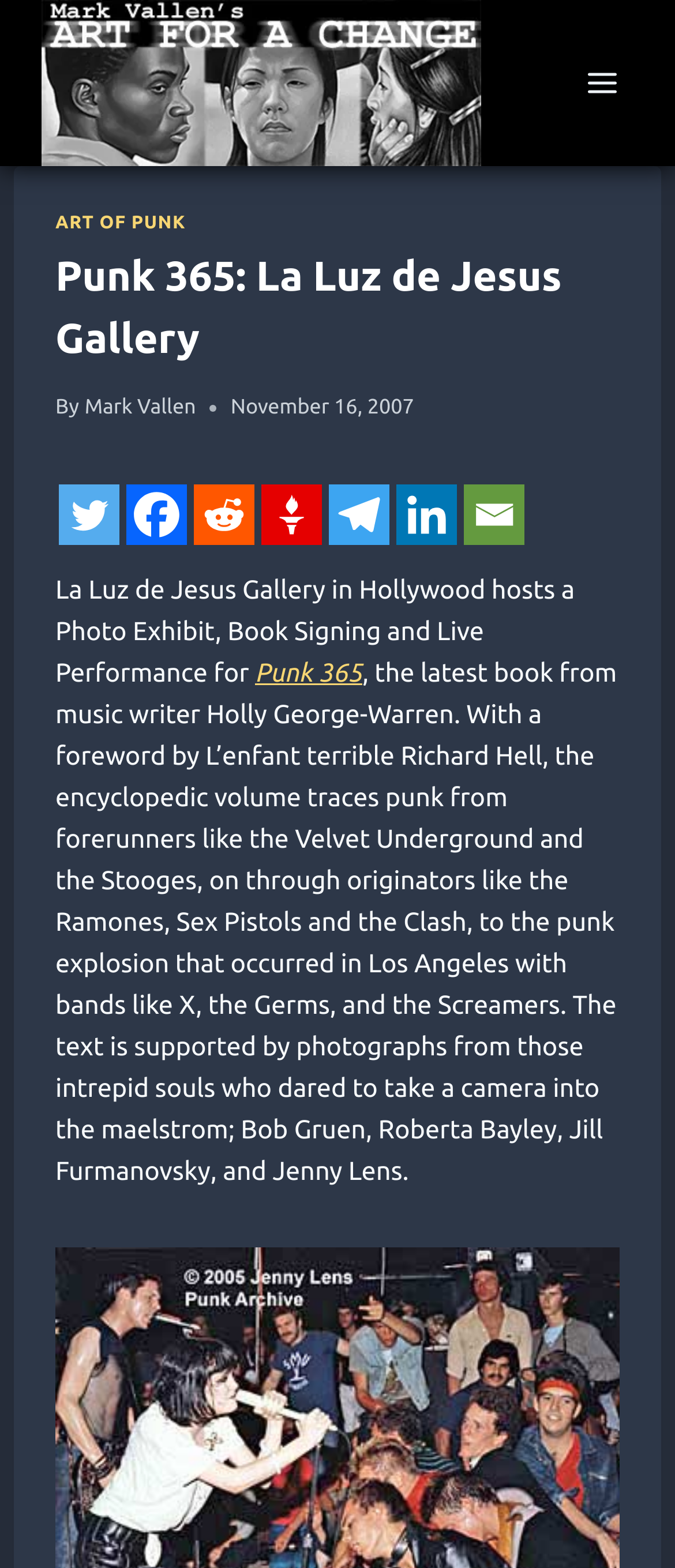Identify the bounding box coordinates for the UI element described as: "Scroll to top". The coordinates should be provided as four floats between 0 and 1: [left, top, right, bottom].

[0.851, 0.713, 0.938, 0.75]